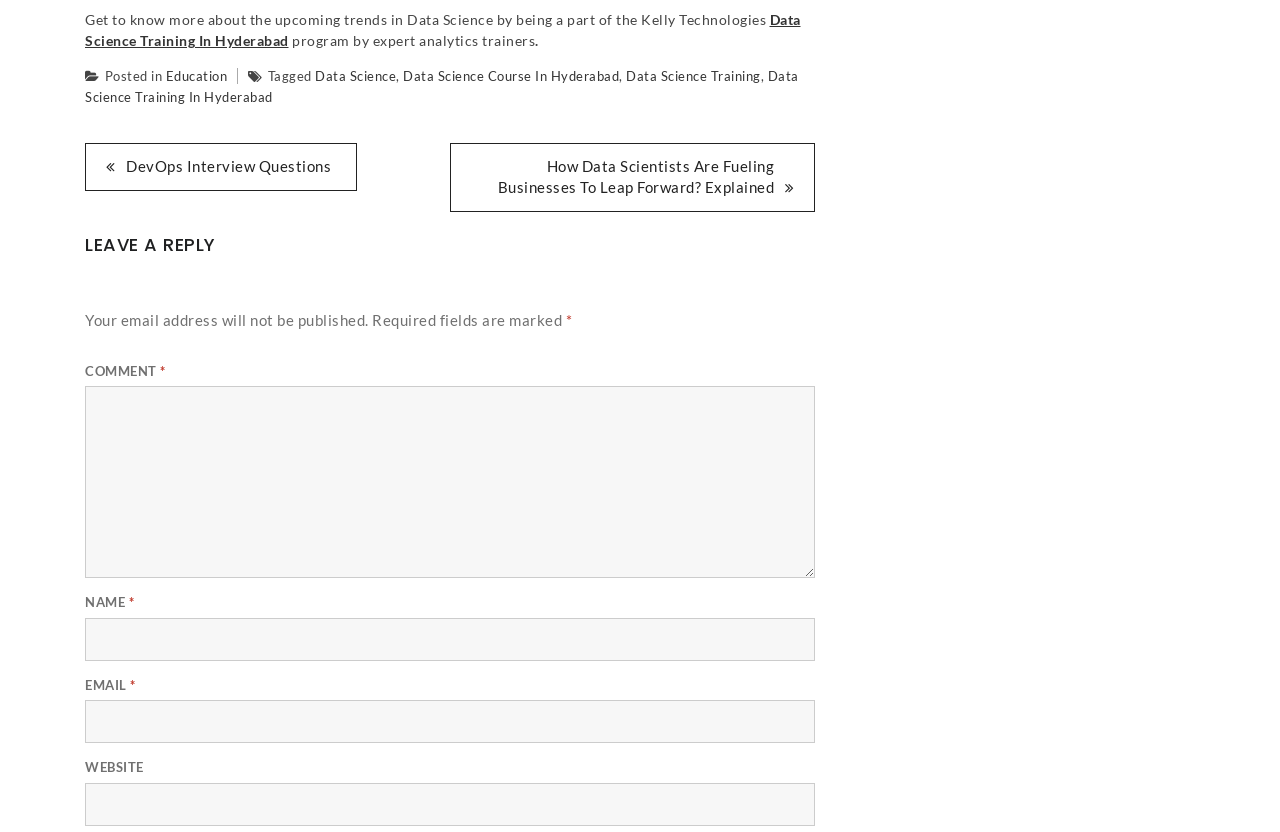Identify the bounding box of the UI component described as: "parent_node: NAME * name="author"".

[0.066, 0.743, 0.637, 0.794]